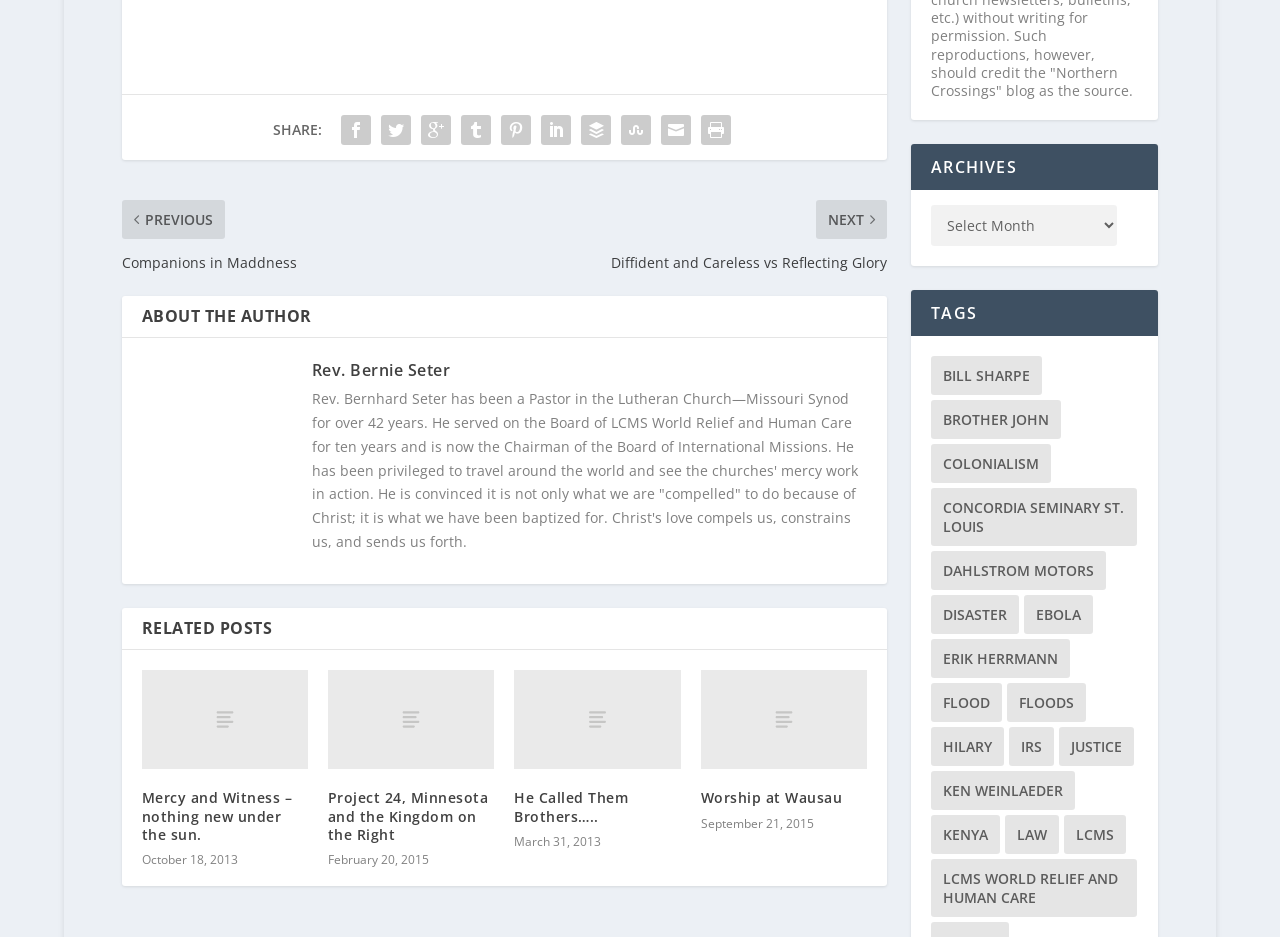Respond with a single word or phrase to the following question: What is the date of the second related post?

February 20, 2015